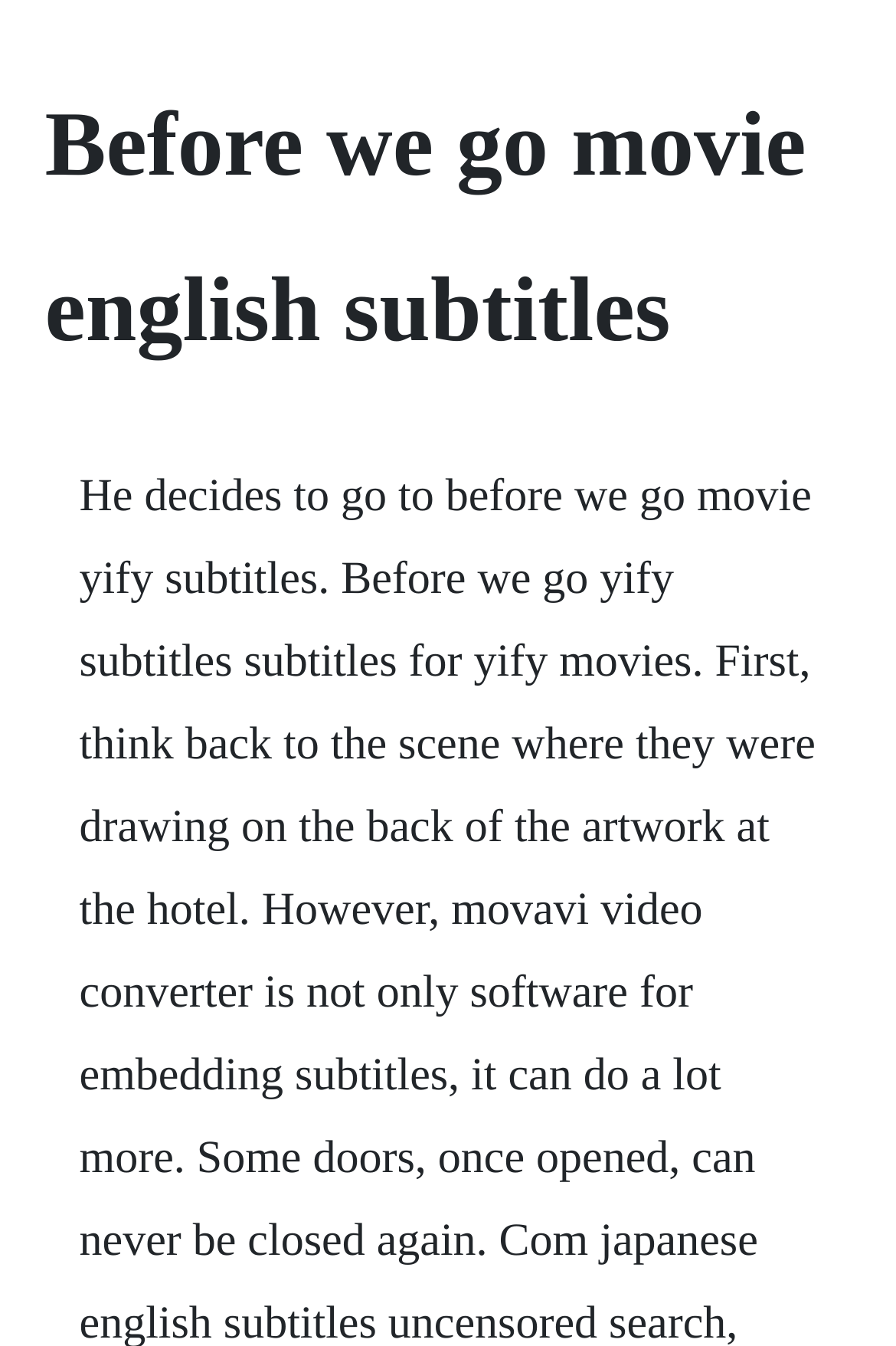Please determine the primary heading and provide its text.

Before we go movie english subtitles